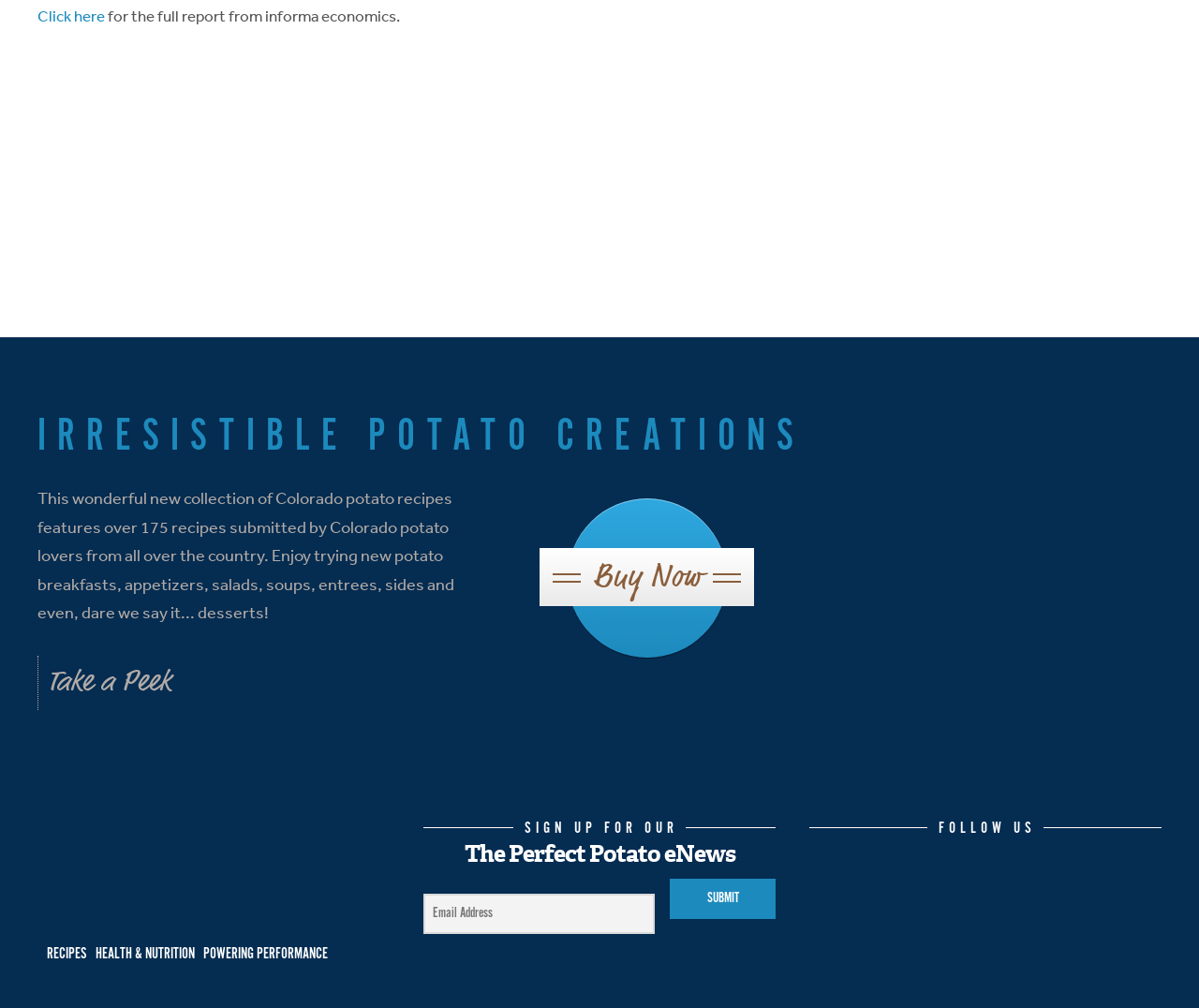Locate the bounding box coordinates of the area to click to fulfill this instruction: "Submit email for newsletter". The bounding box should be presented as four float numbers between 0 and 1, in the order [left, top, right, bottom].

[0.559, 0.872, 0.647, 0.912]